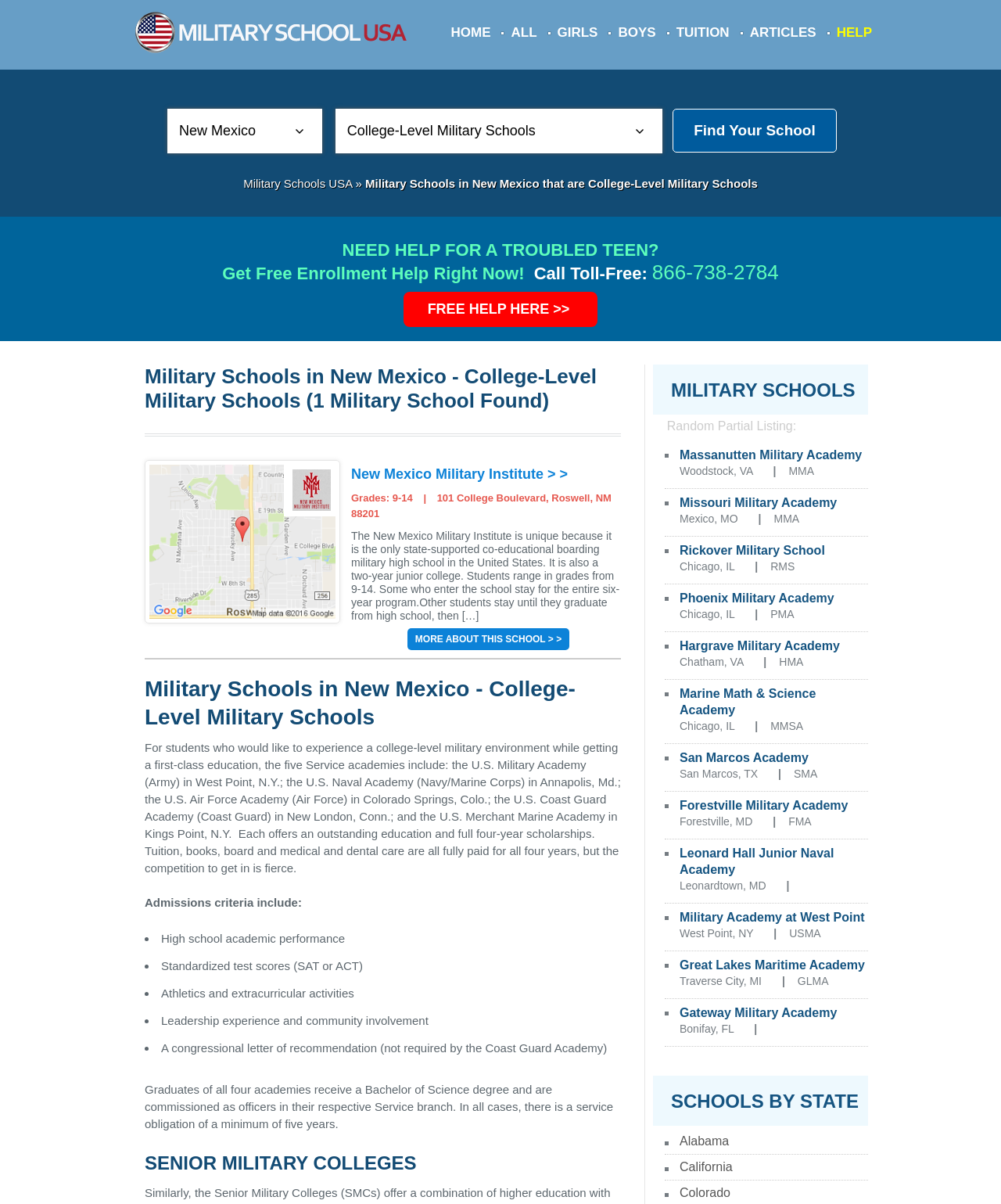What is the purpose of the congressional letter of recommendation for Service academies?
Based on the visual information, provide a detailed and comprehensive answer.

I found the answer by reading the text 'A congressional letter of recommendation (not required by the Coast Guard Academy)' which indicates that the congressional letter of recommendation is not required for the Coast Guard Academy, implying that it is required for other Service academies.